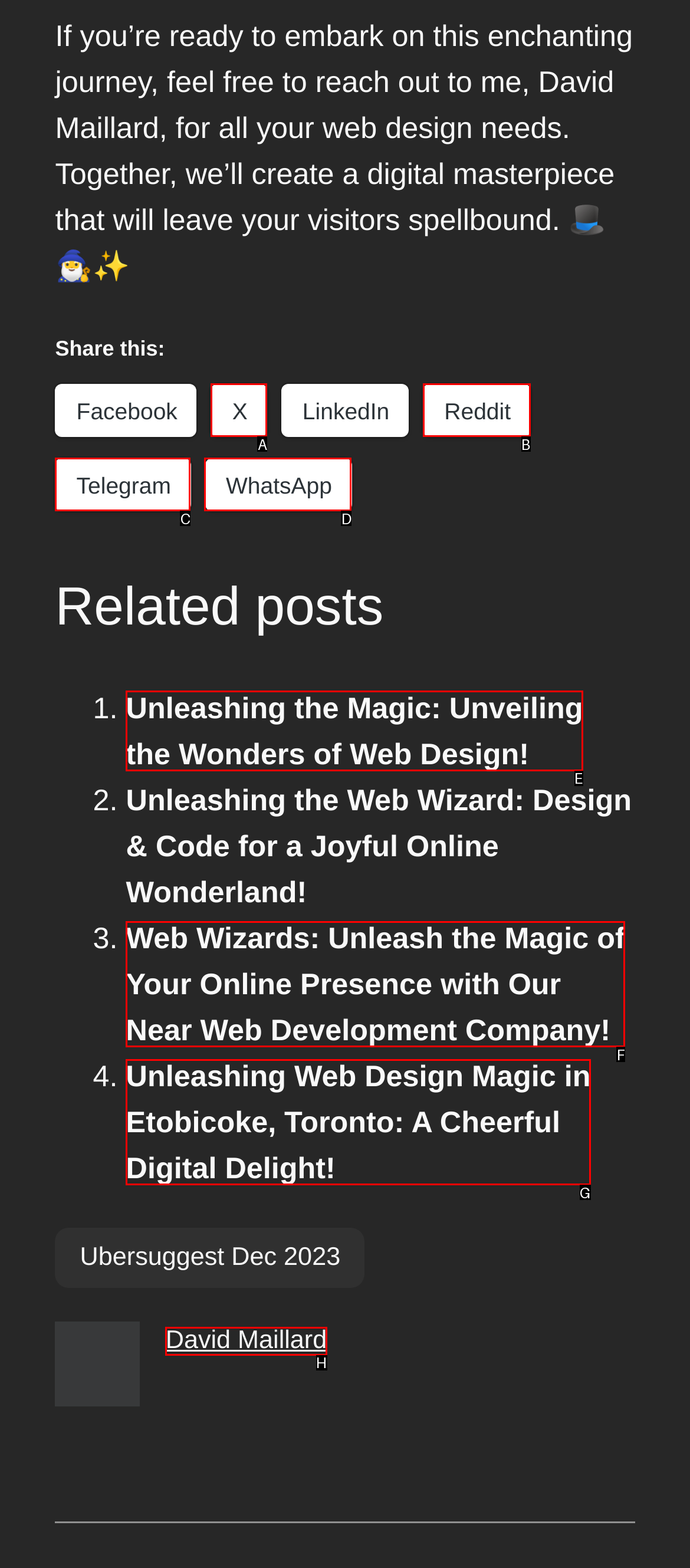Select the option that fits this description: David Maillard
Answer with the corresponding letter directly.

H